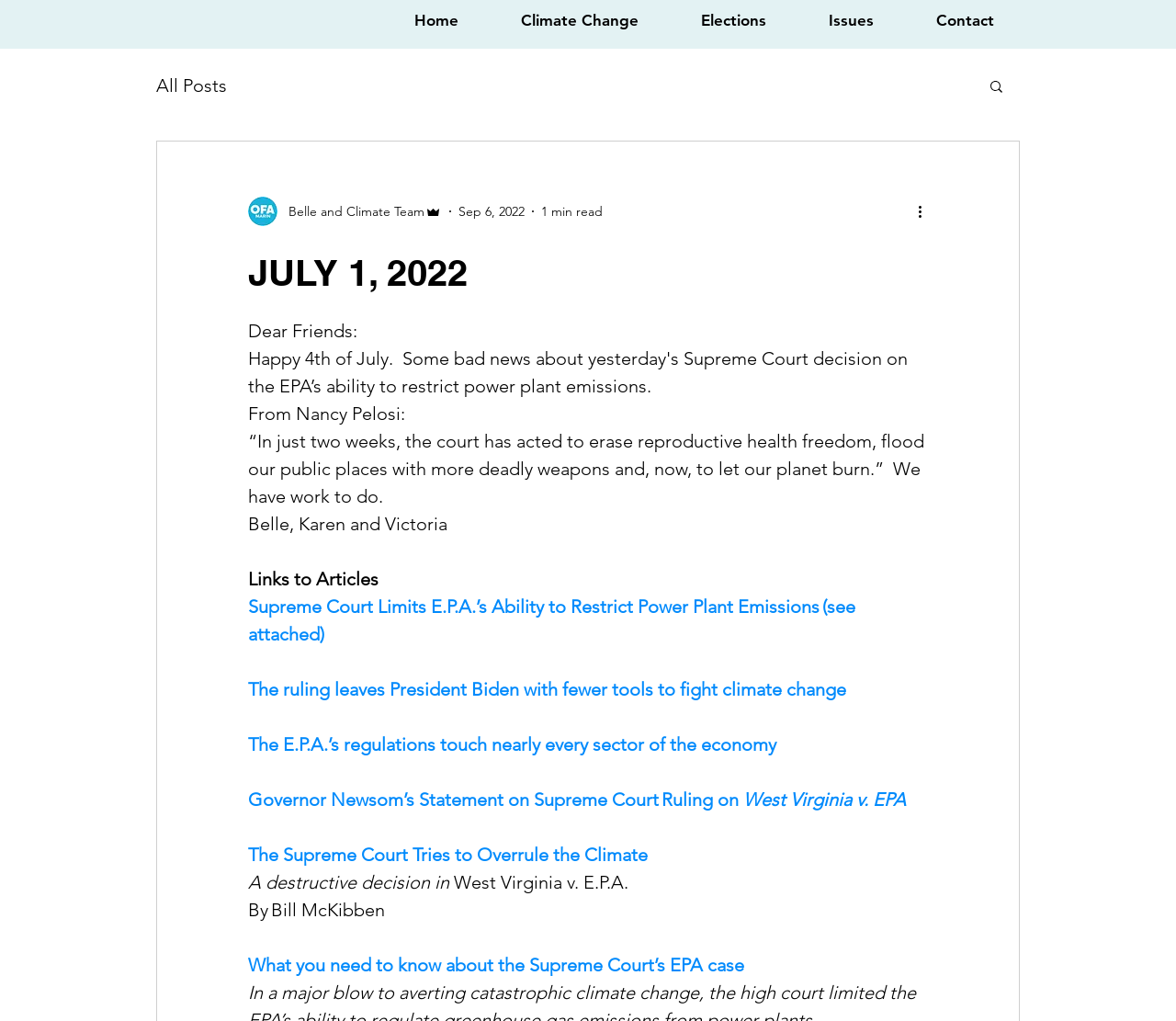Please identify the bounding box coordinates of the clickable region that I should interact with to perform the following instruction: "Read the article about Supreme Court Limits E.P.A.’s Ability to Restrict Power Plant Emissions". The coordinates should be expressed as four float numbers between 0 and 1, i.e., [left, top, right, bottom].

[0.211, 0.583, 0.731, 0.632]